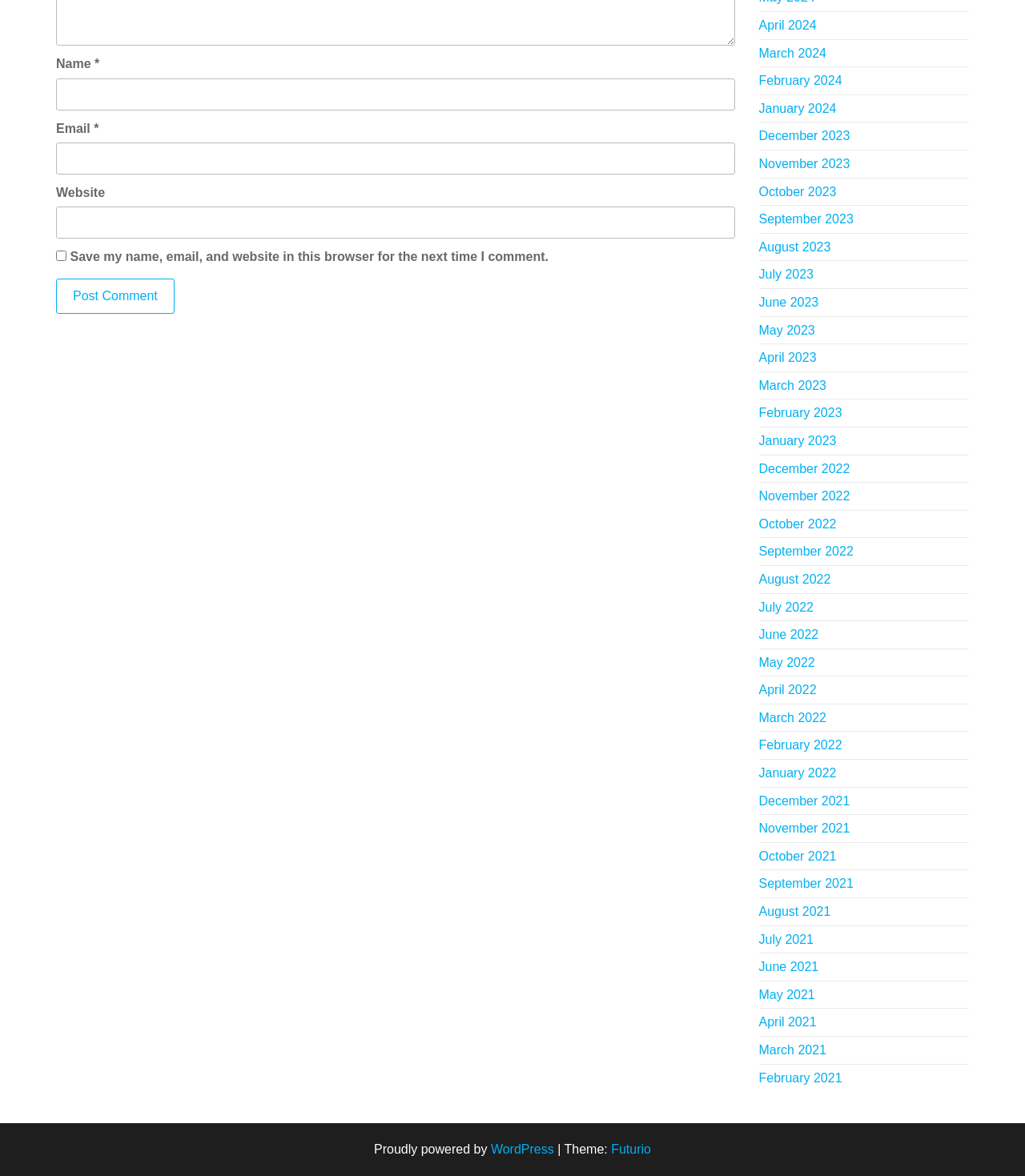Please determine the bounding box coordinates of the section I need to click to accomplish this instruction: "Click the WordPress link".

[0.479, 0.972, 0.54, 0.983]